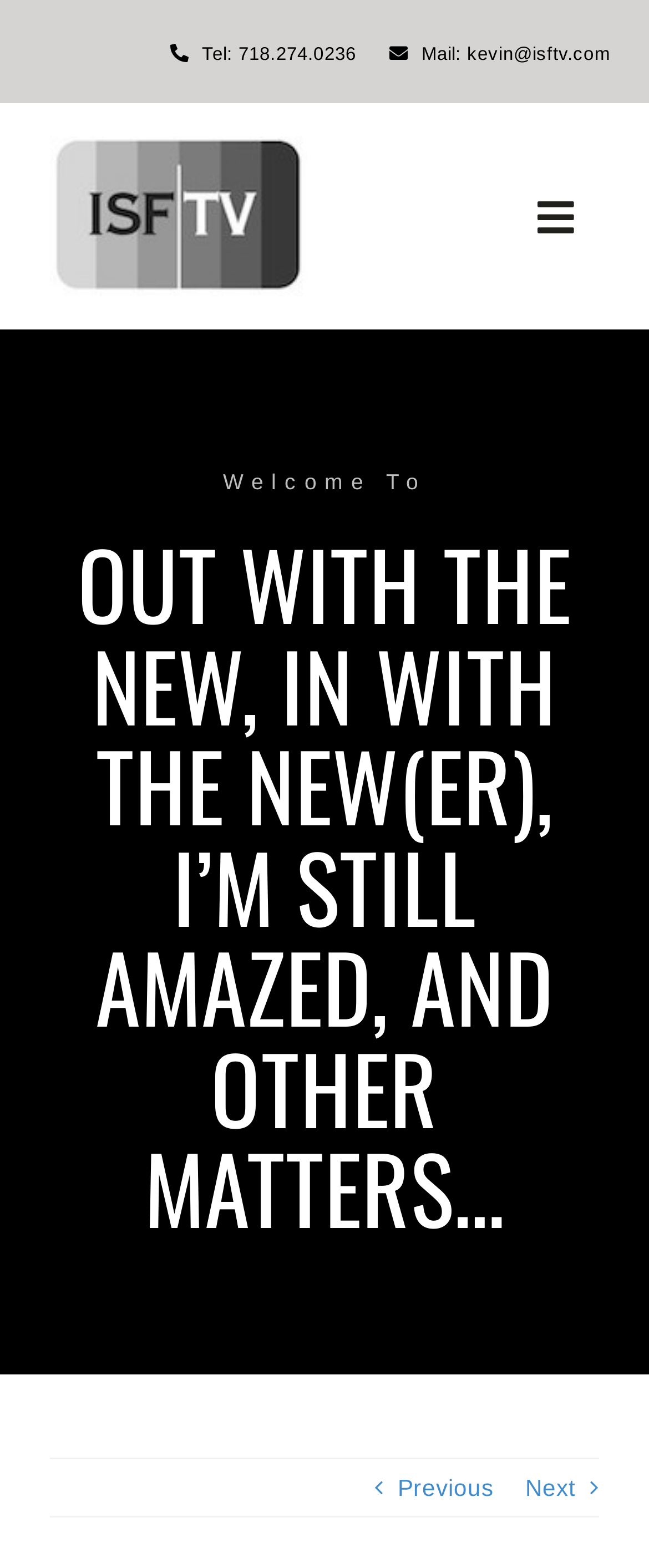Given the element description: "The Miller Channel", predict the bounding box coordinates of this UI element. The coordinates must be four float numbers between 0 and 1, given as [left, top, right, bottom].

[0.0, 0.363, 1.0, 0.422]